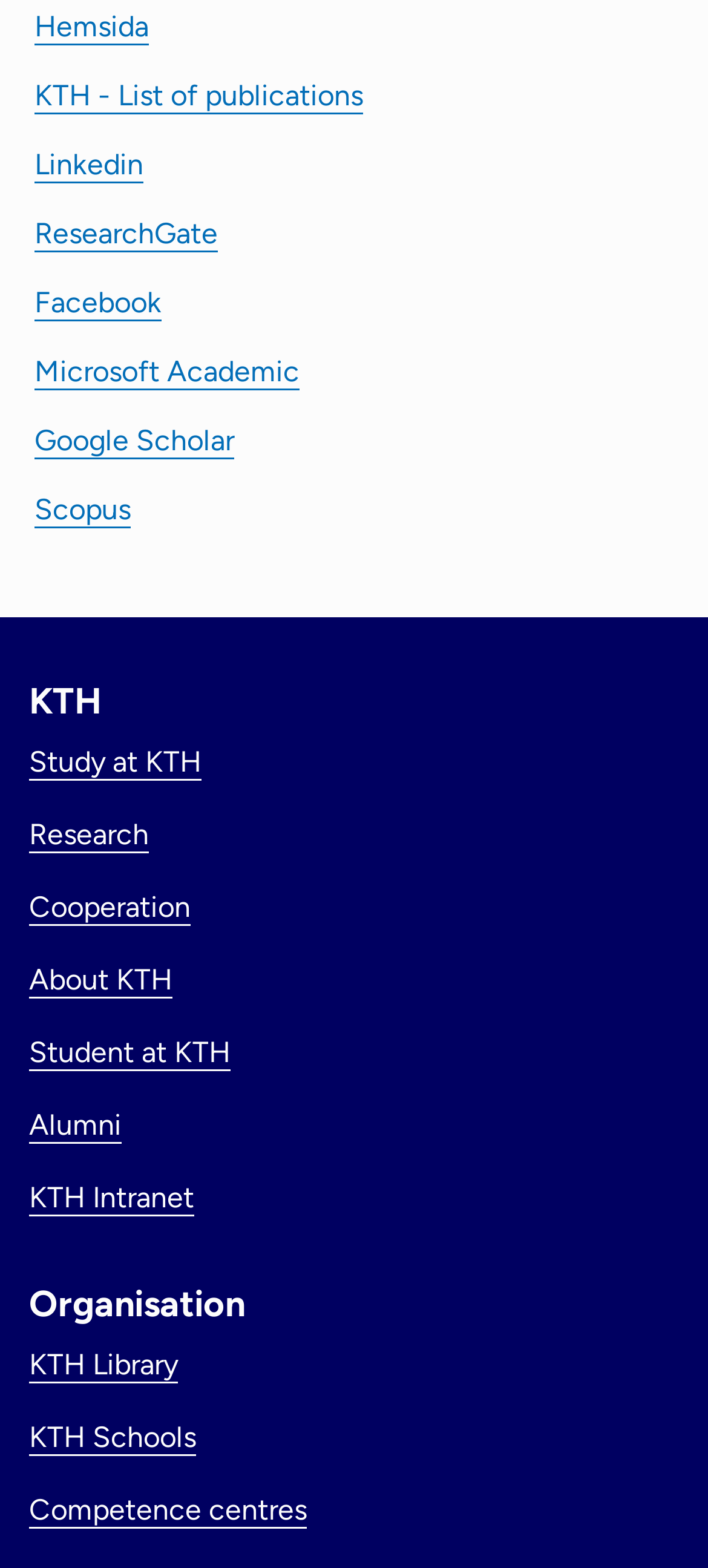Locate the bounding box coordinates of the clickable part needed for the task: "go to KTH homepage".

[0.049, 0.003, 0.951, 0.031]